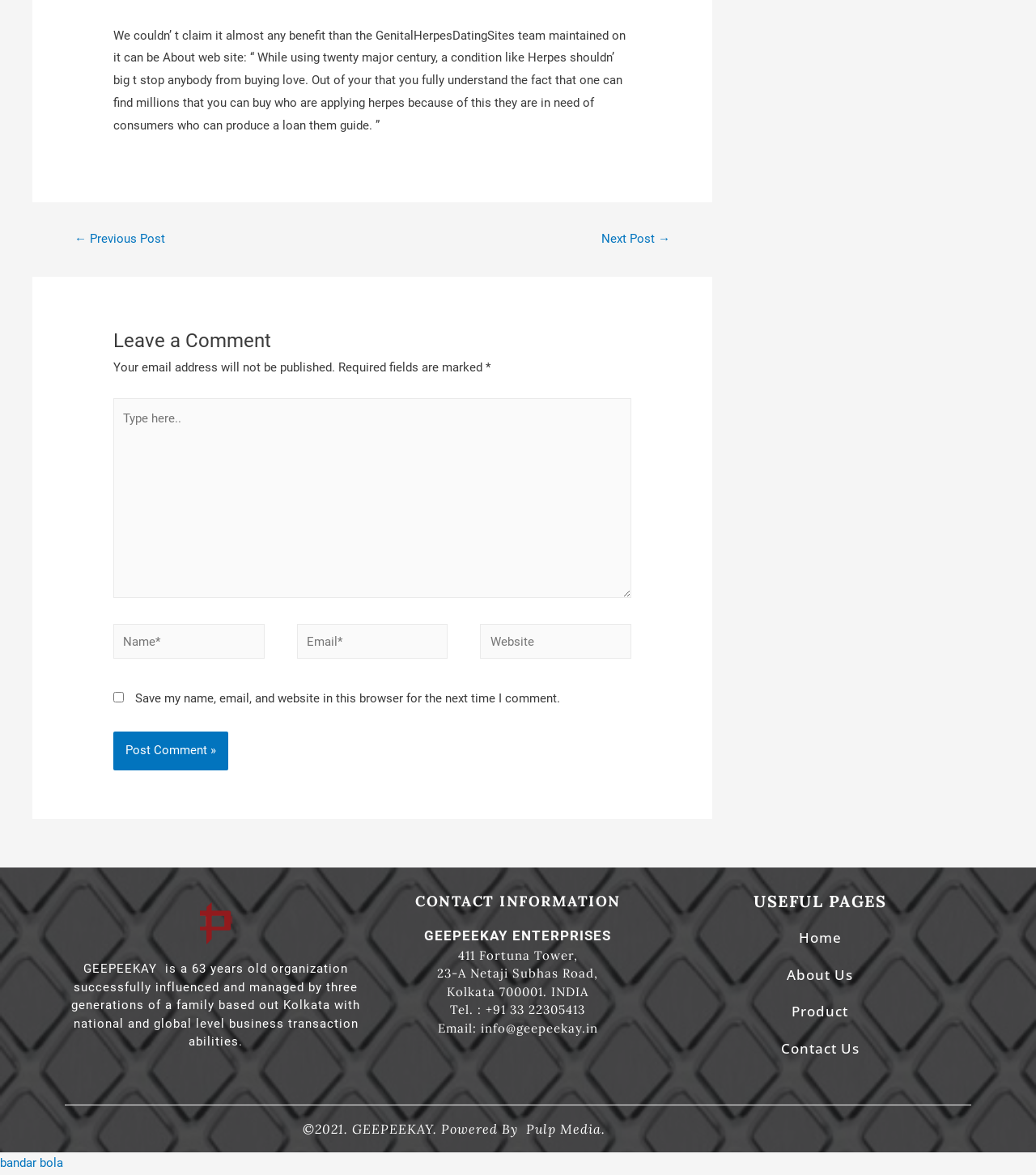How can users contact GEEPEEKAY?
Please provide a single word or phrase based on the screenshot.

Phone and email